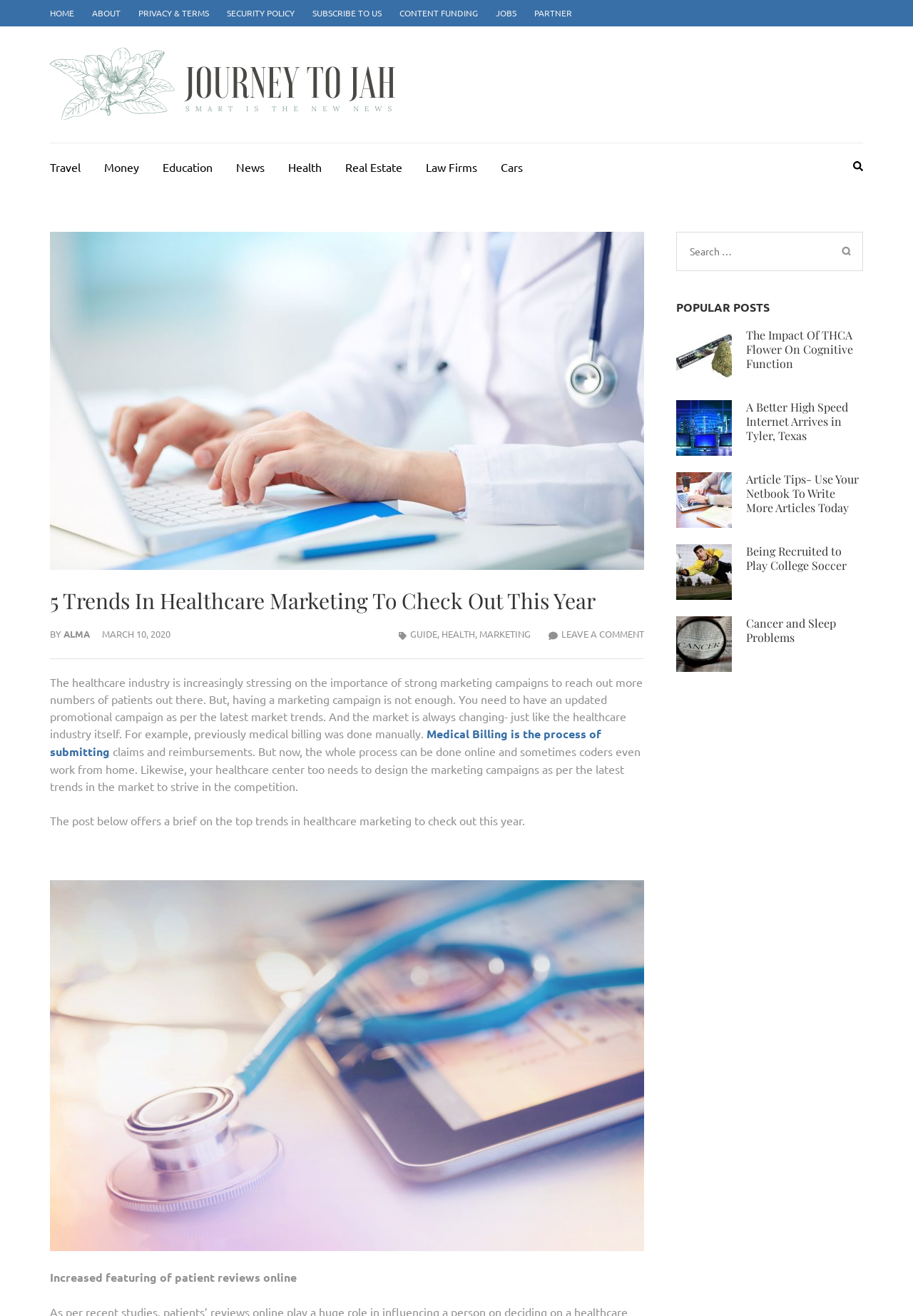Provide a single word or phrase to answer the given question: 
What is the topic of the popular post 'The Impact Of THCA Flower On Cognitive Function'?

Cognitive Function